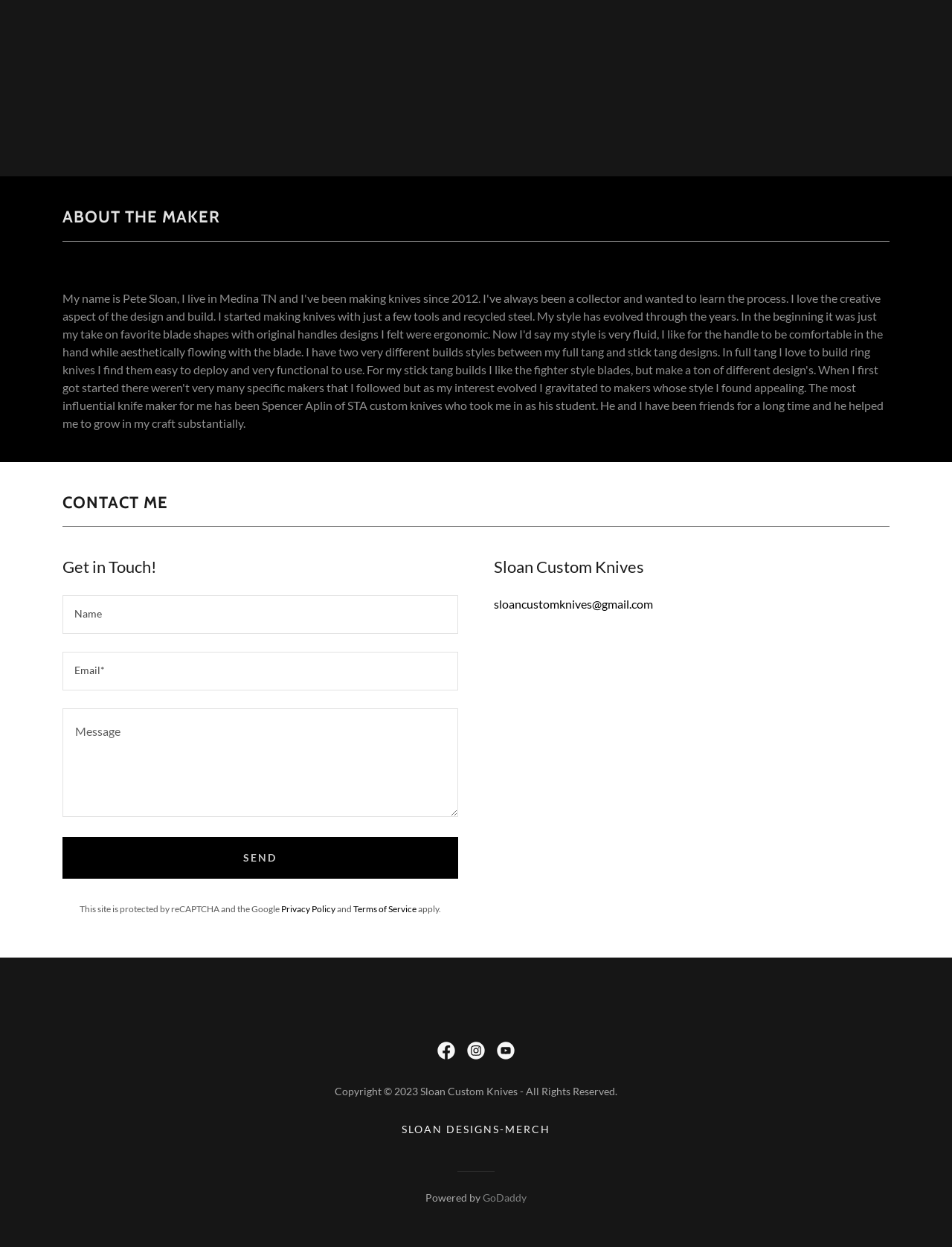Give a one-word or one-phrase response to the question: 
What is the purpose of the reCAPTCHA on this site?

To protect the site